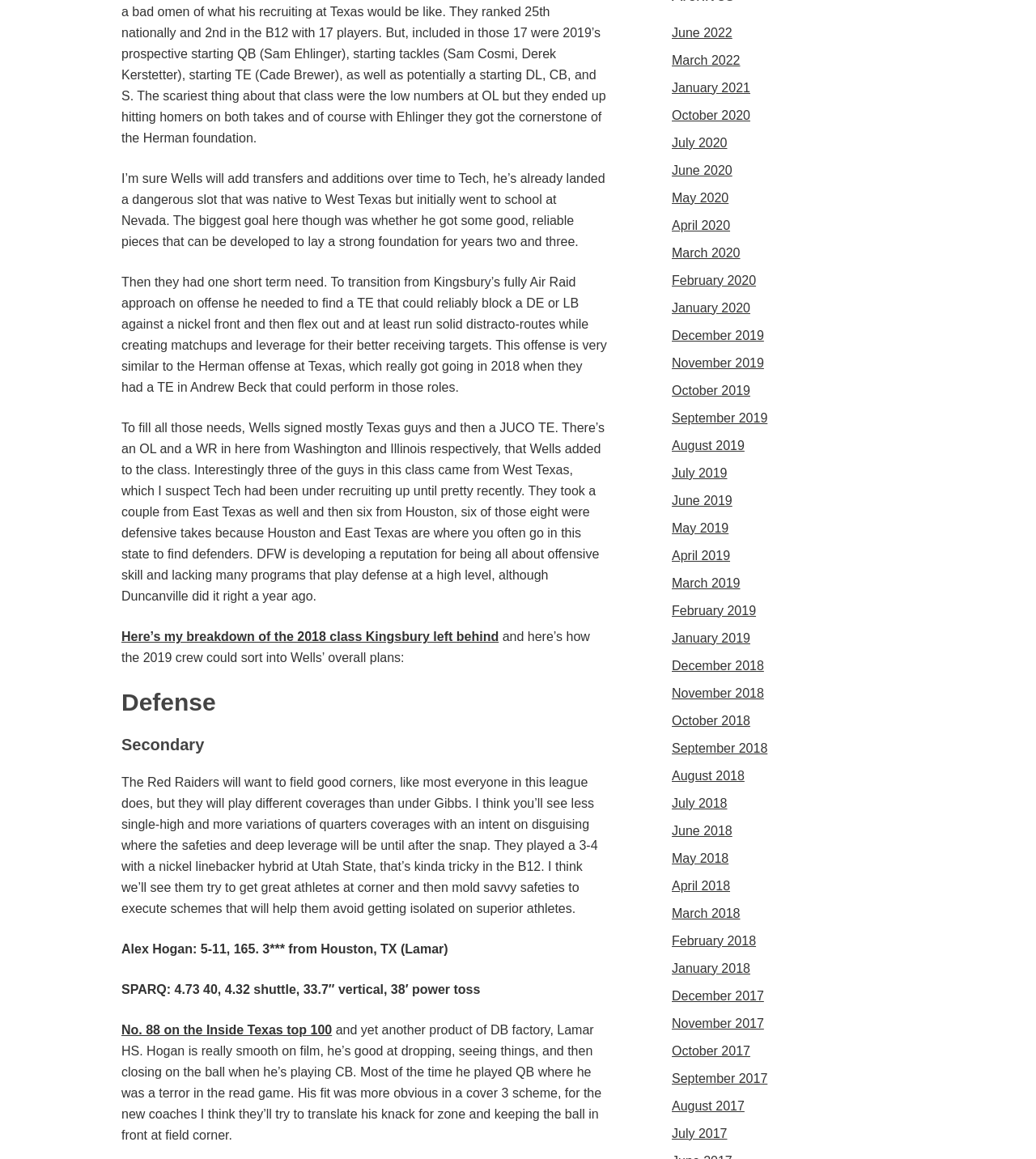Can you determine the bounding box coordinates of the area that needs to be clicked to fulfill the following instruction: "Click the 'Get Help Now' button"?

None